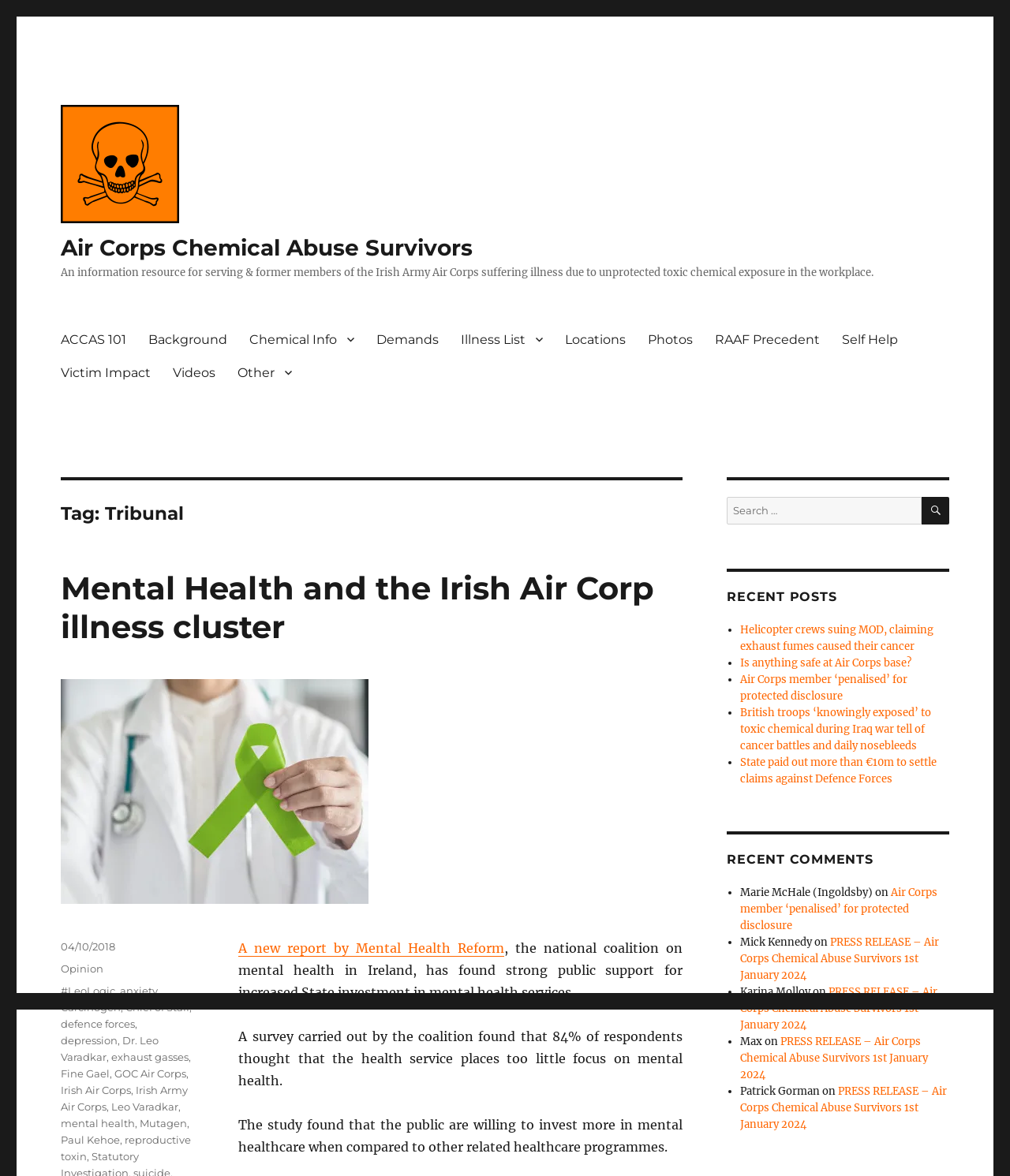Identify the bounding box coordinates for the element that needs to be clicked to fulfill this instruction: "Click the 'ACCAS 101' link". Provide the coordinates in the format of four float numbers between 0 and 1: [left, top, right, bottom].

[0.049, 0.274, 0.136, 0.302]